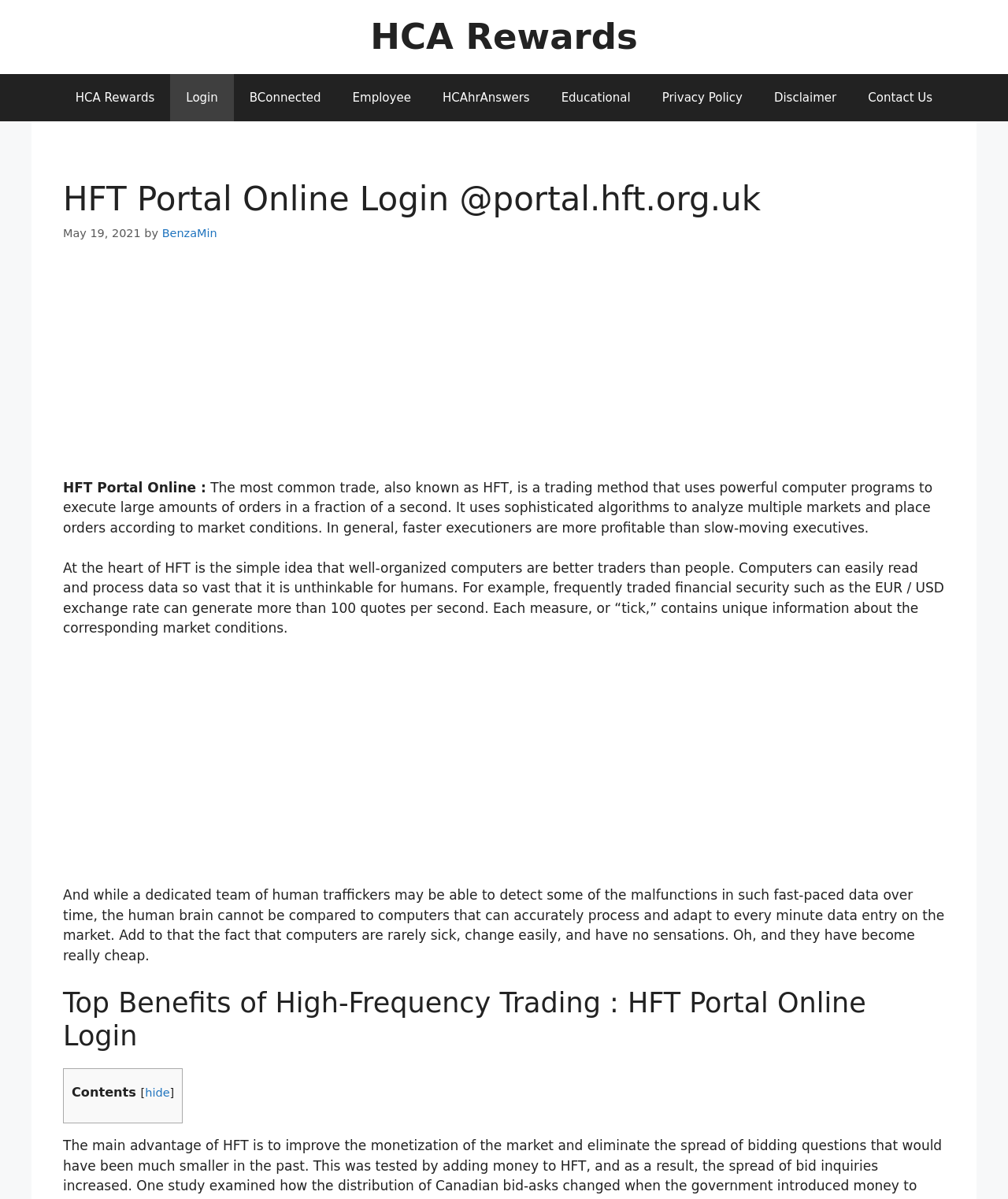What is the name of the portal?
Examine the screenshot and reply with a single word or phrase.

HFT Portal Online